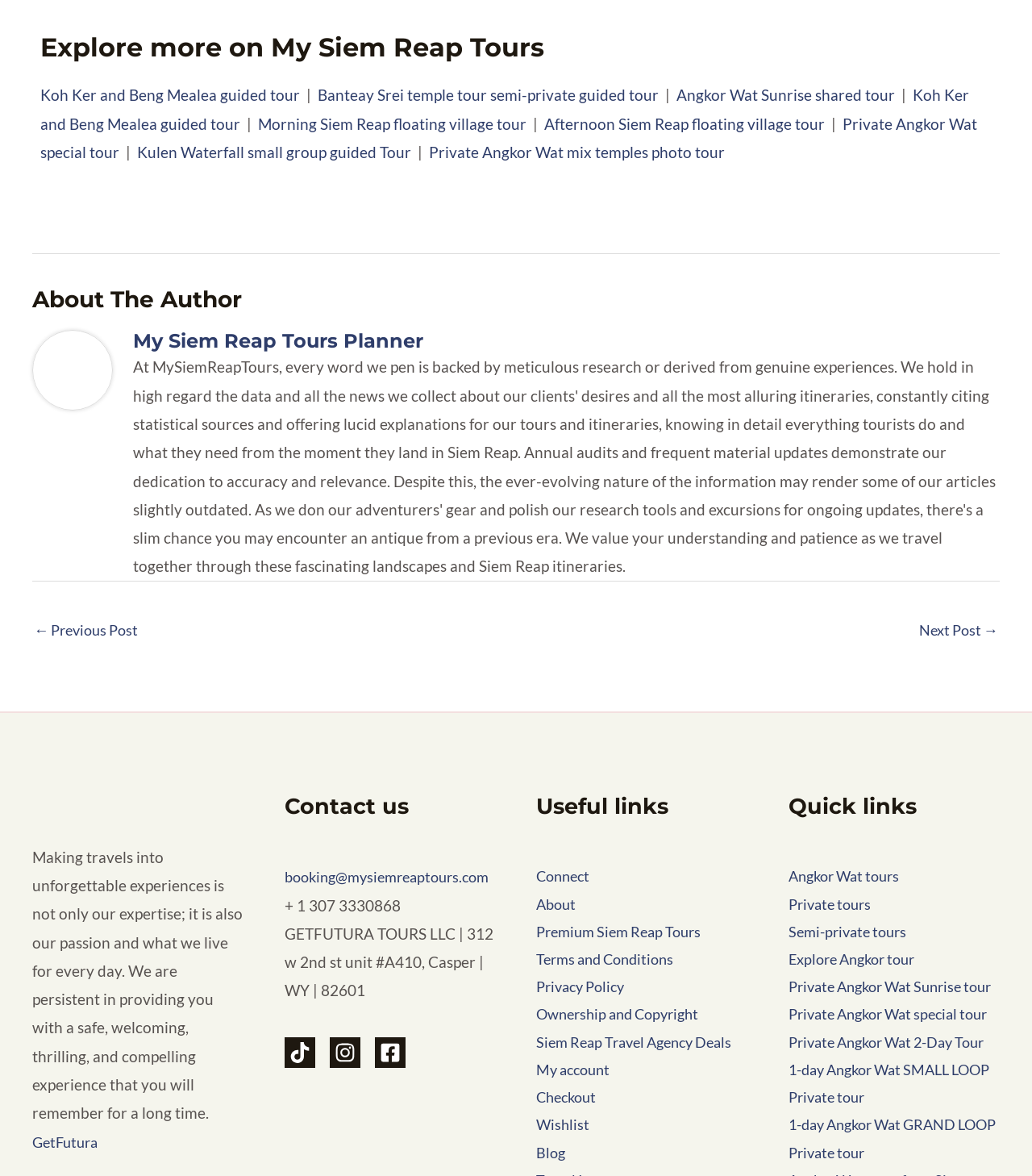What is the main topic of the webpage?
Based on the content of the image, thoroughly explain and answer the question.

Based on the webpage content, I can see that the webpage is about Siem Reap Tours, as there are multiple links and headings related to tour packages and travel experiences in Siem Reap.